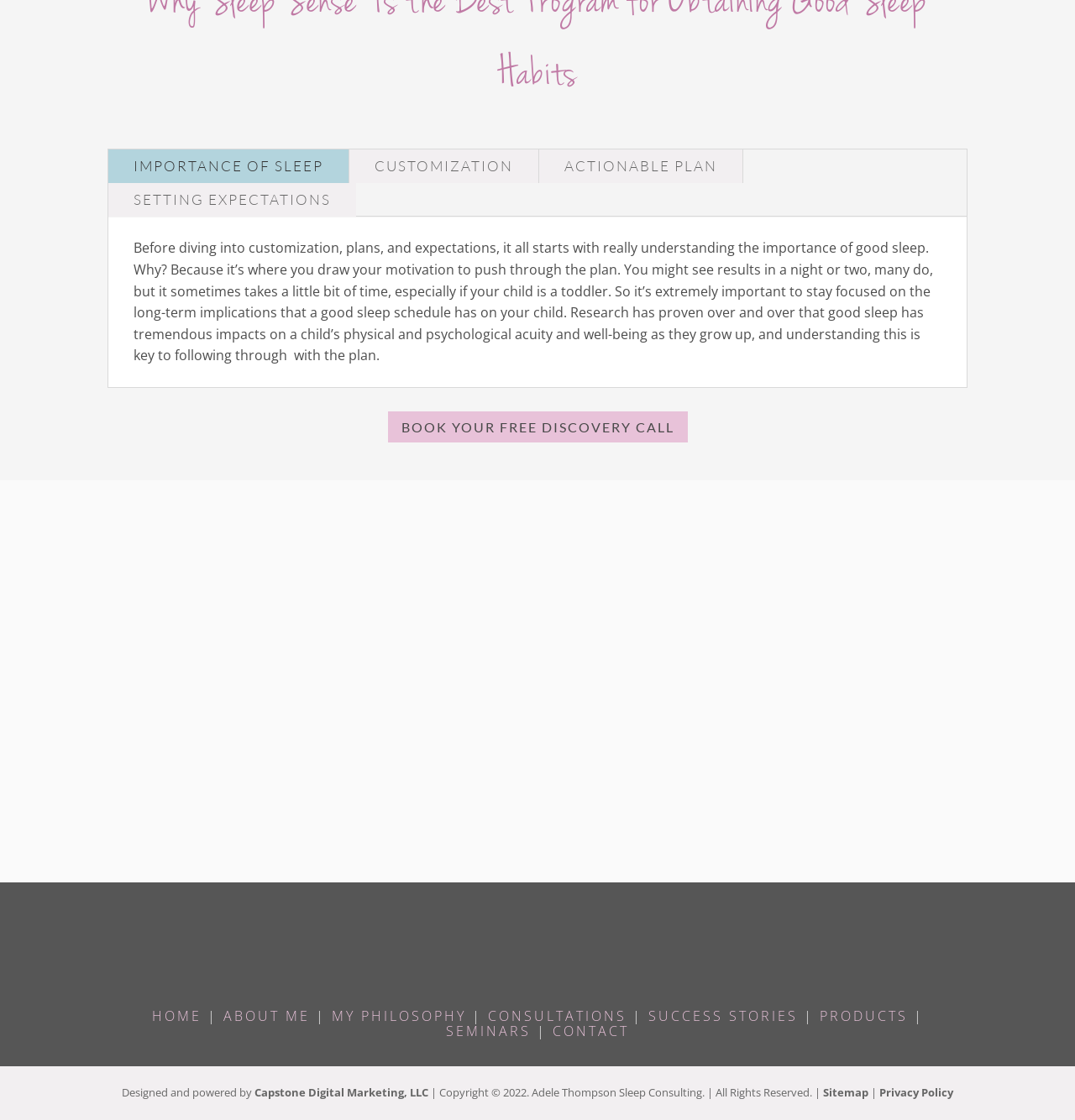Who is the person being referred to in the testimonial?
Look at the image and respond with a one-word or short-phrase answer.

Sarah S.